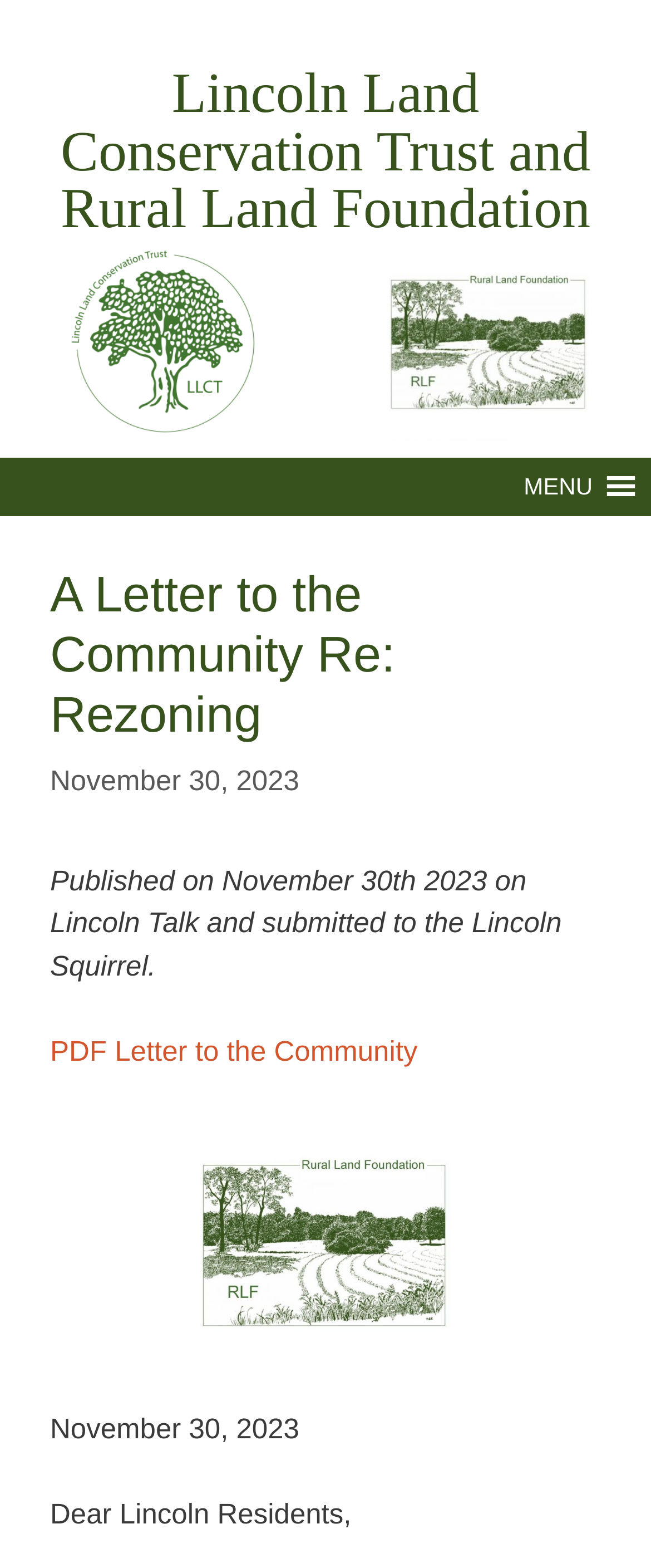What is the date of the letter?
Refer to the image and provide a detailed answer to the question.

I found the date of the letter by looking at the text 'November 30, 2023' which appears twice on the webpage, once as a standalone text and once as part of a sentence 'Published on November 30th 2023 on Lincoln Talk and submitted to the Lincoln Squirrel.'